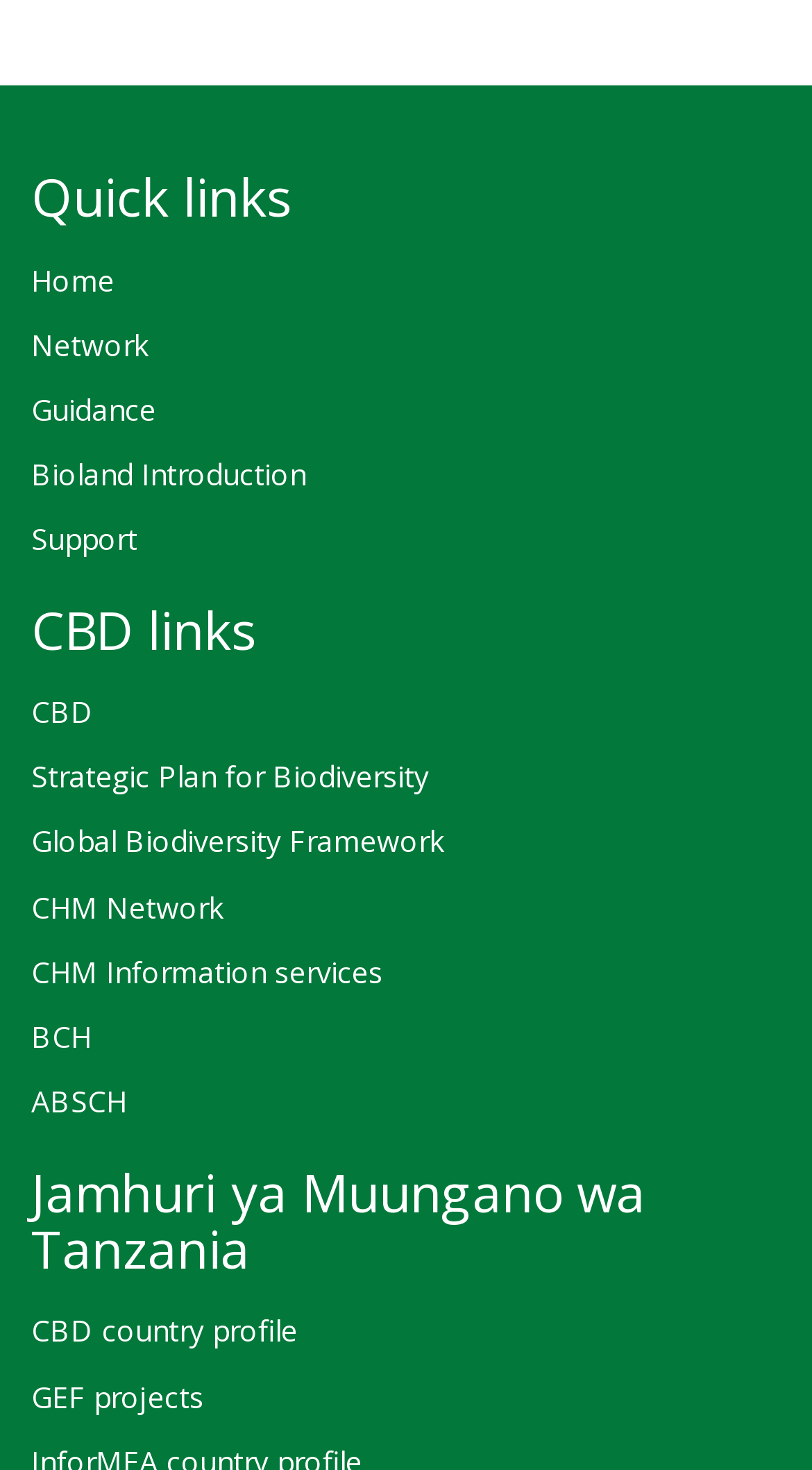How many links are there in the 'CBD links' section?
Please provide a comprehensive answer based on the contents of the image.

There are 8 links in the 'CBD links' section, including 'CBD', 'Strategic Plan for Biodiversity', 'Global Biodiversity Framework', 'CHM Network', 'CHM Information services', 'BCH', 'ABSCH', and 'GEF projects'.